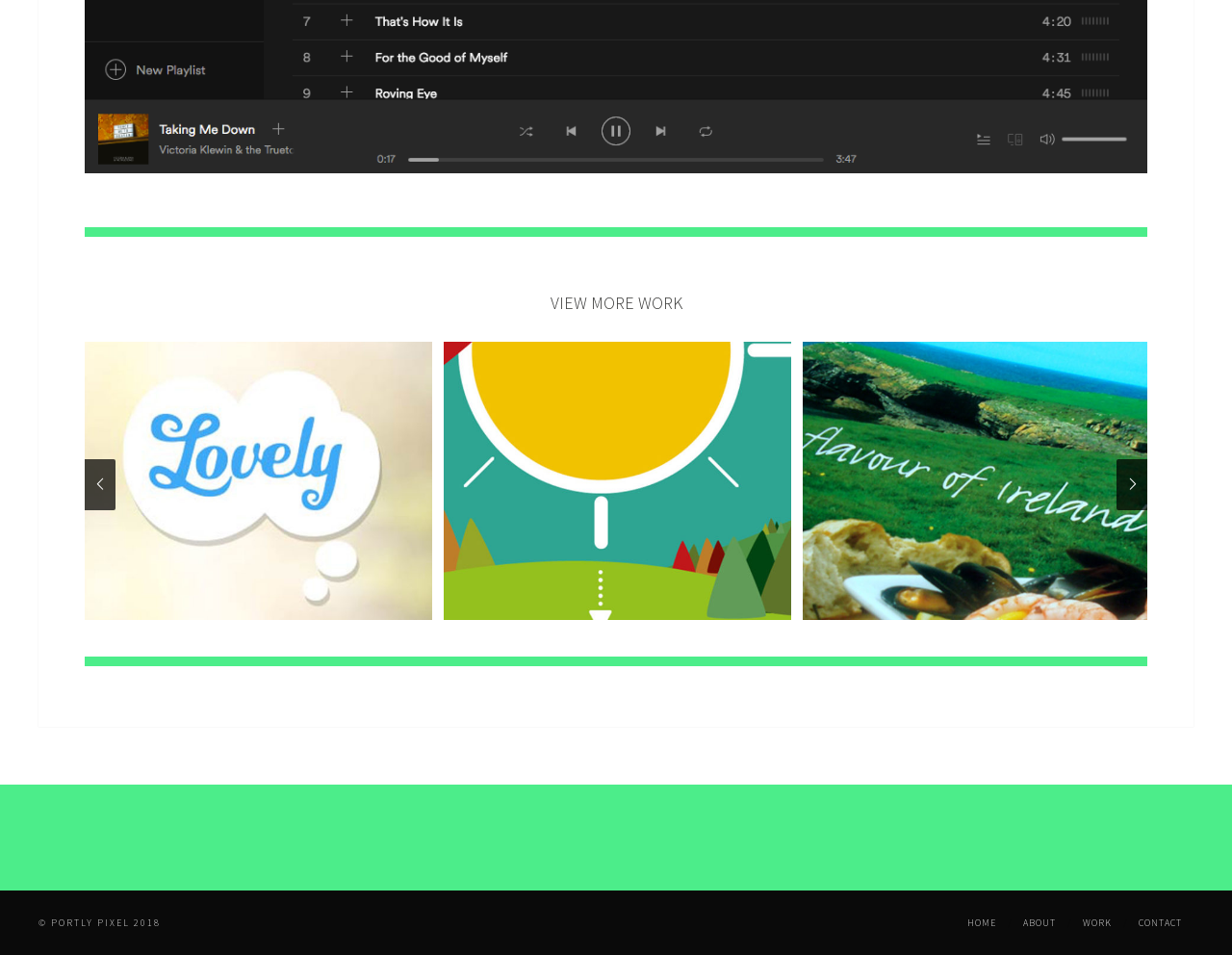Provide the bounding box coordinates for the area that should be clicked to complete the instruction: "view more work".

[0.069, 0.298, 0.931, 0.337]